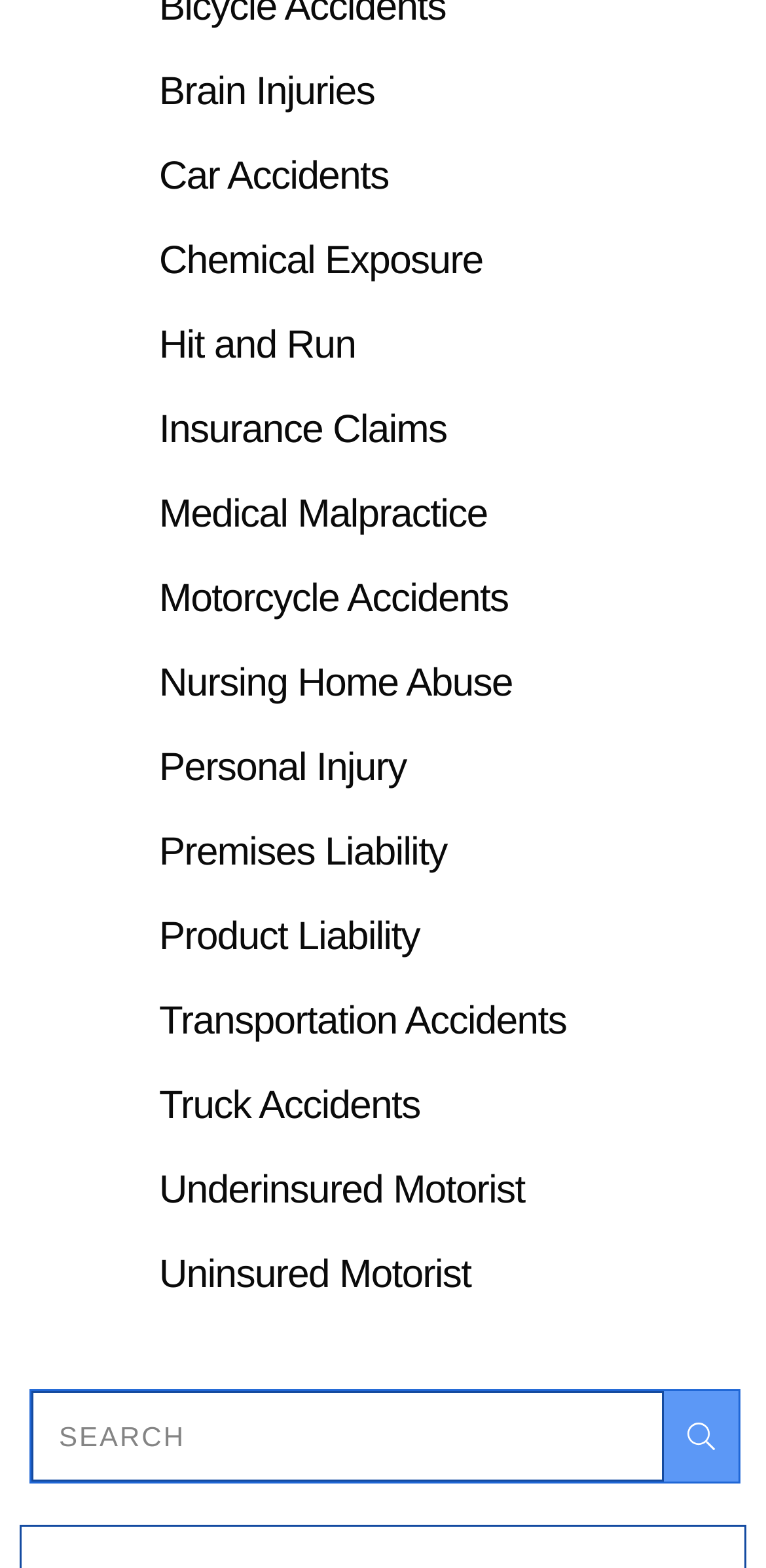Please find the bounding box coordinates of the element's region to be clicked to carry out this instruction: "Click on the search button".

[0.867, 0.887, 0.964, 0.945]